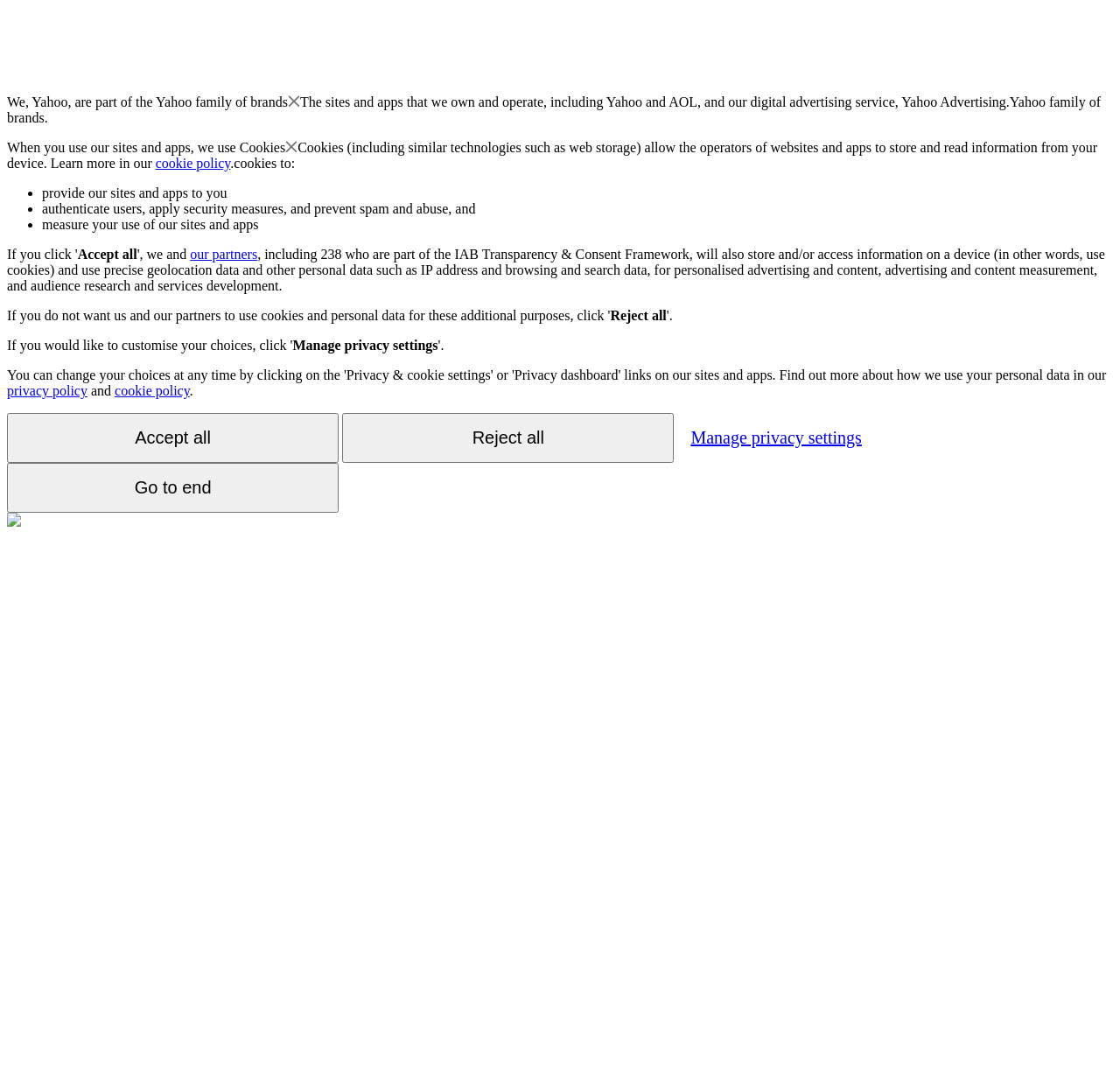Answer succinctly with a single word or phrase:
What do cookies allow operators to do?

store and read information